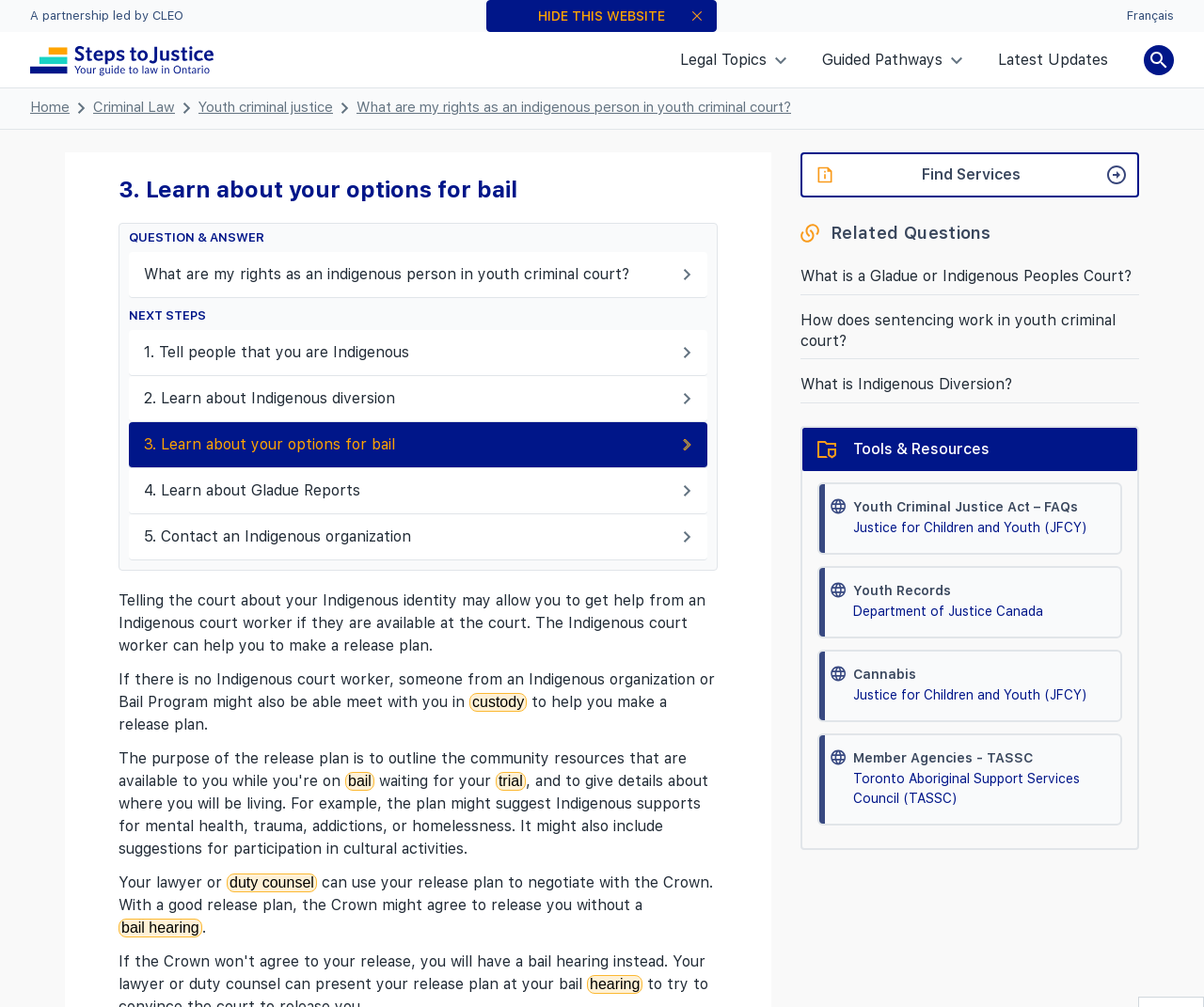Locate and extract the text of the main heading on the webpage.

3. Learn about your options for bail